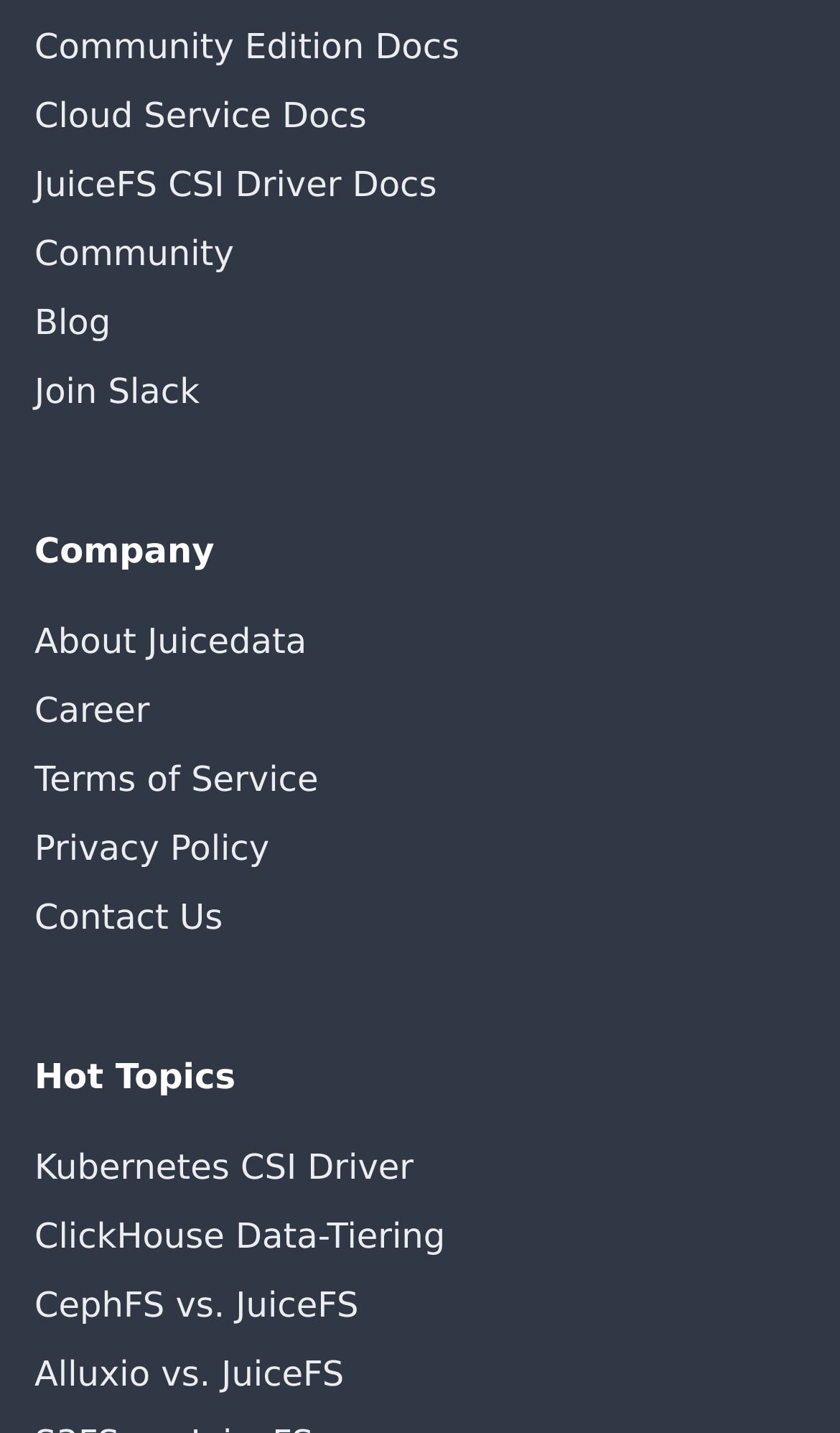Specify the bounding box coordinates of the area to click in order to execute this command: 'Explore Hot Topics'. The coordinates should consist of four float numbers ranging from 0 to 1, and should be formatted as [left, top, right, bottom].

[0.041, 0.736, 0.28, 0.765]